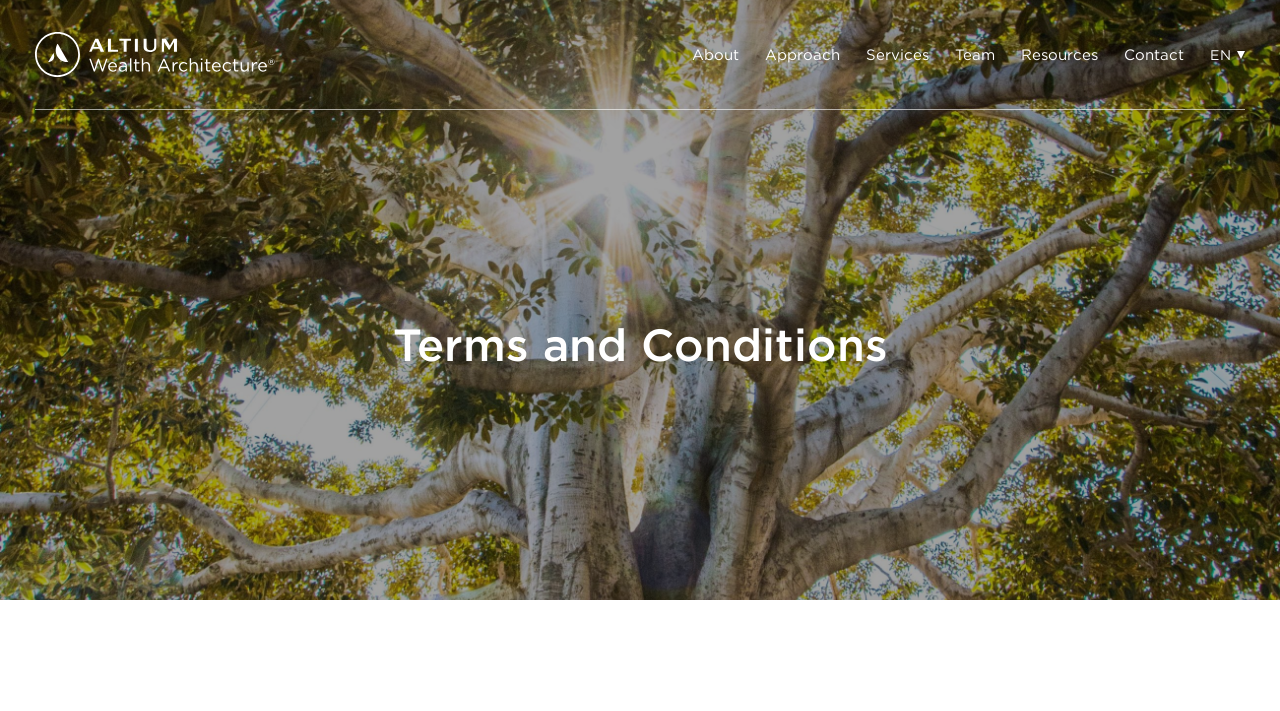Refer to the screenshot and give an in-depth answer to this question: What is the purpose of the combobox?

The combobox has a 'hasPopup' property set to true, indicating it has a popup menu that can be expanded. Although the menu is not expanded in the current state, it suggests that the combobox is used to provide additional options or selections.